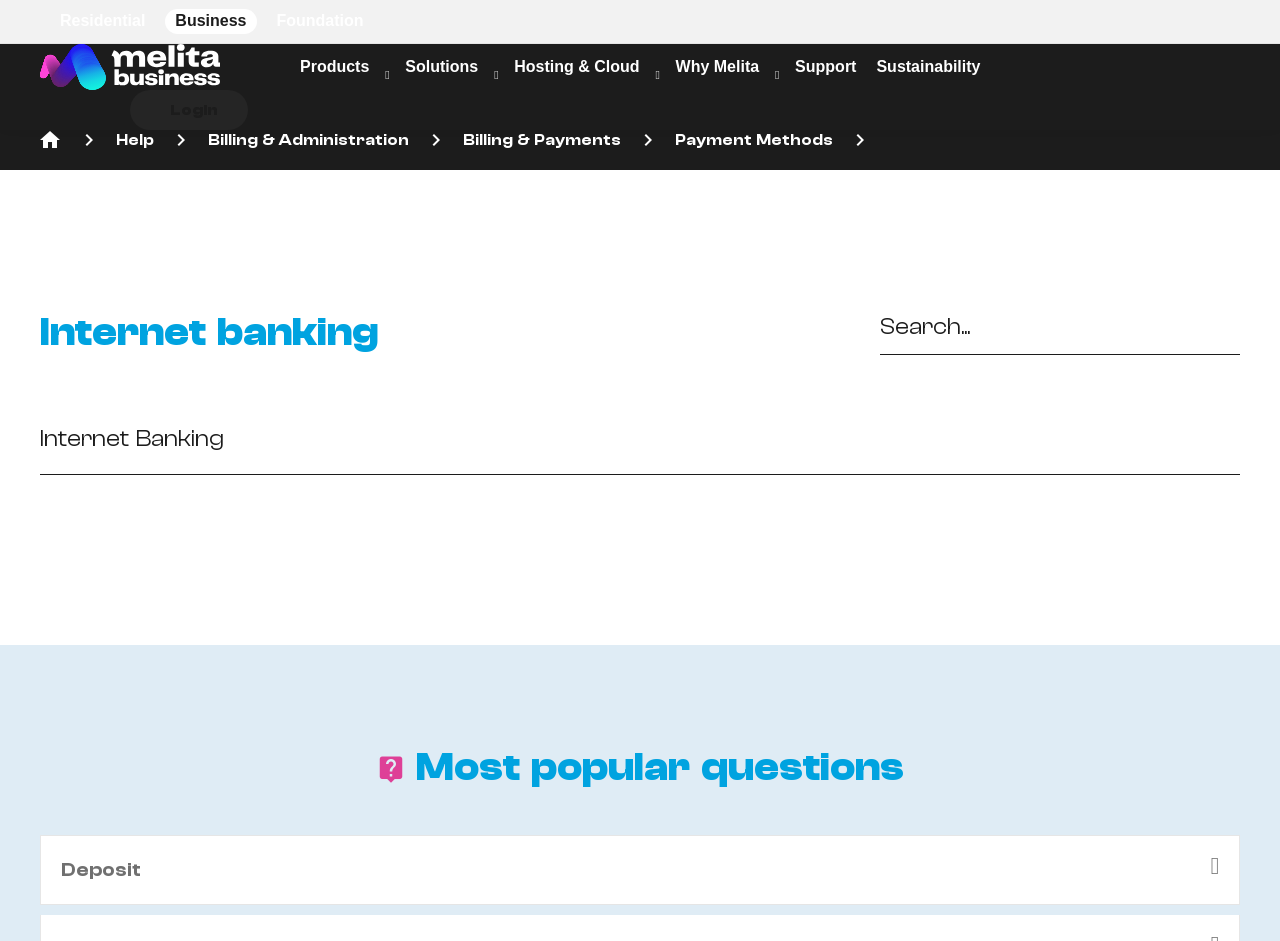Please identify the bounding box coordinates of the clickable region that I should interact with to perform the following instruction: "Contact the team". The coordinates should be expressed as four float numbers between 0 and 1, i.e., [left, top, right, bottom].

None